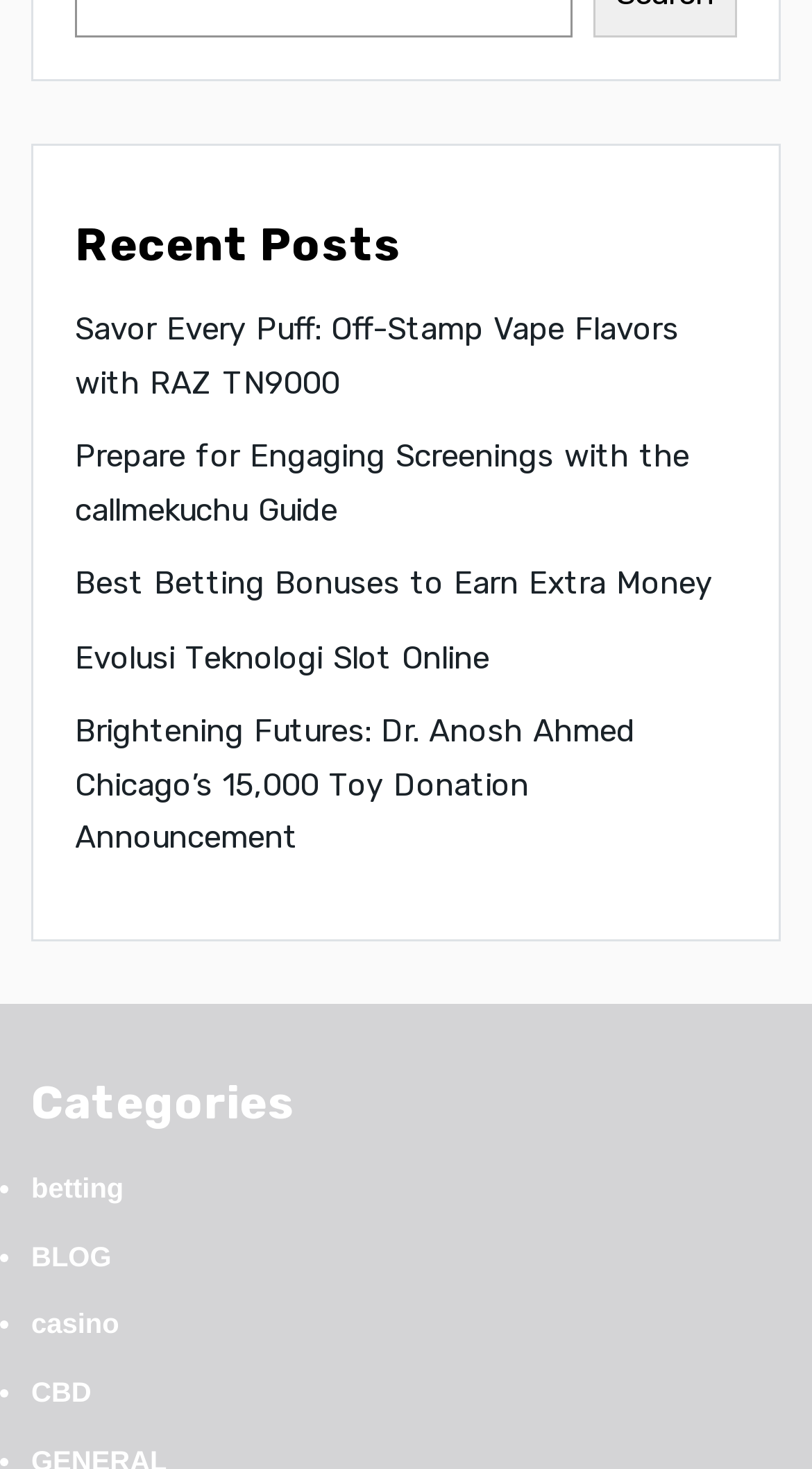Identify the bounding box coordinates of the clickable region to carry out the given instruction: "explore betting categories".

[0.038, 0.797, 0.962, 0.823]